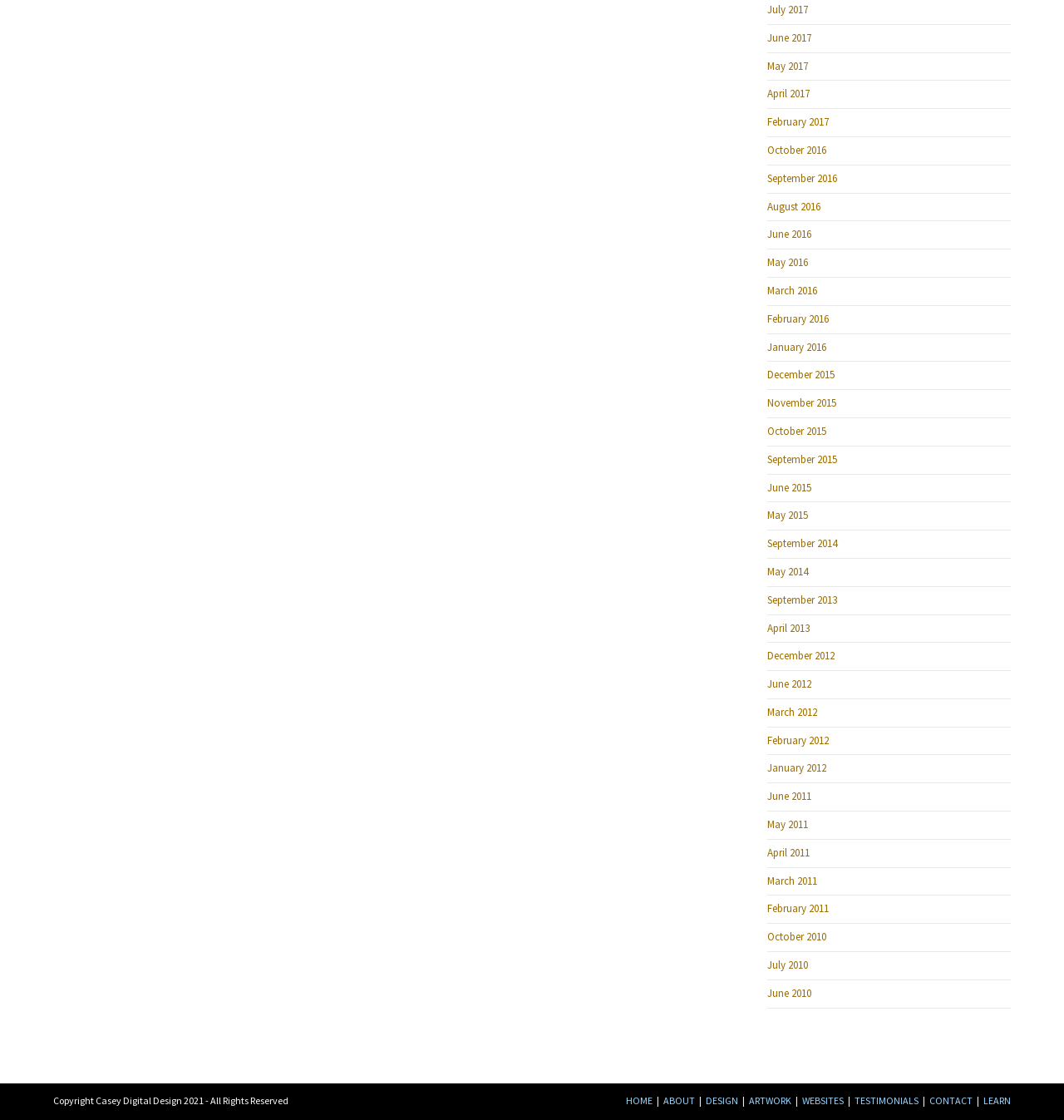Respond to the following question with a brief word or phrase:
What is the main category of the website?

Design